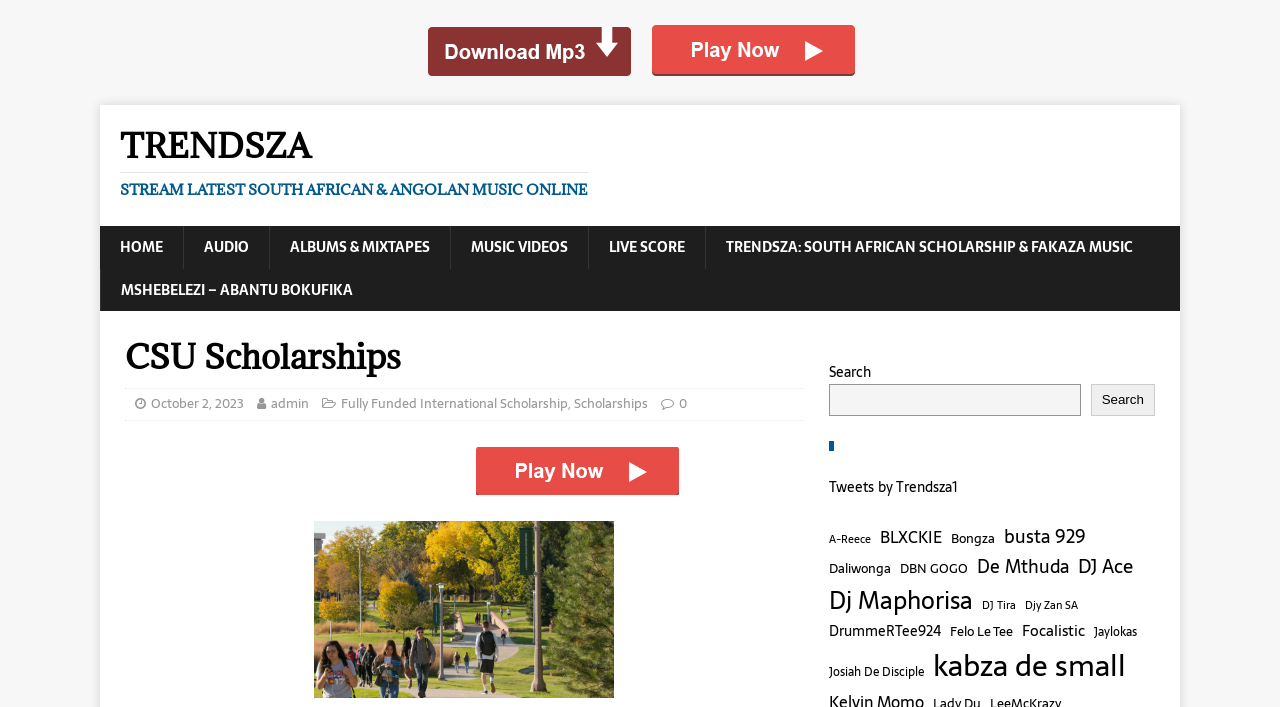Identify the bounding box coordinates of the clickable region required to complete the instruction: "Check the latest tweet from Trendsza1". The coordinates should be given as four float numbers within the range of 0 and 1, i.e., [left, top, right, bottom].

[0.647, 0.673, 0.748, 0.704]